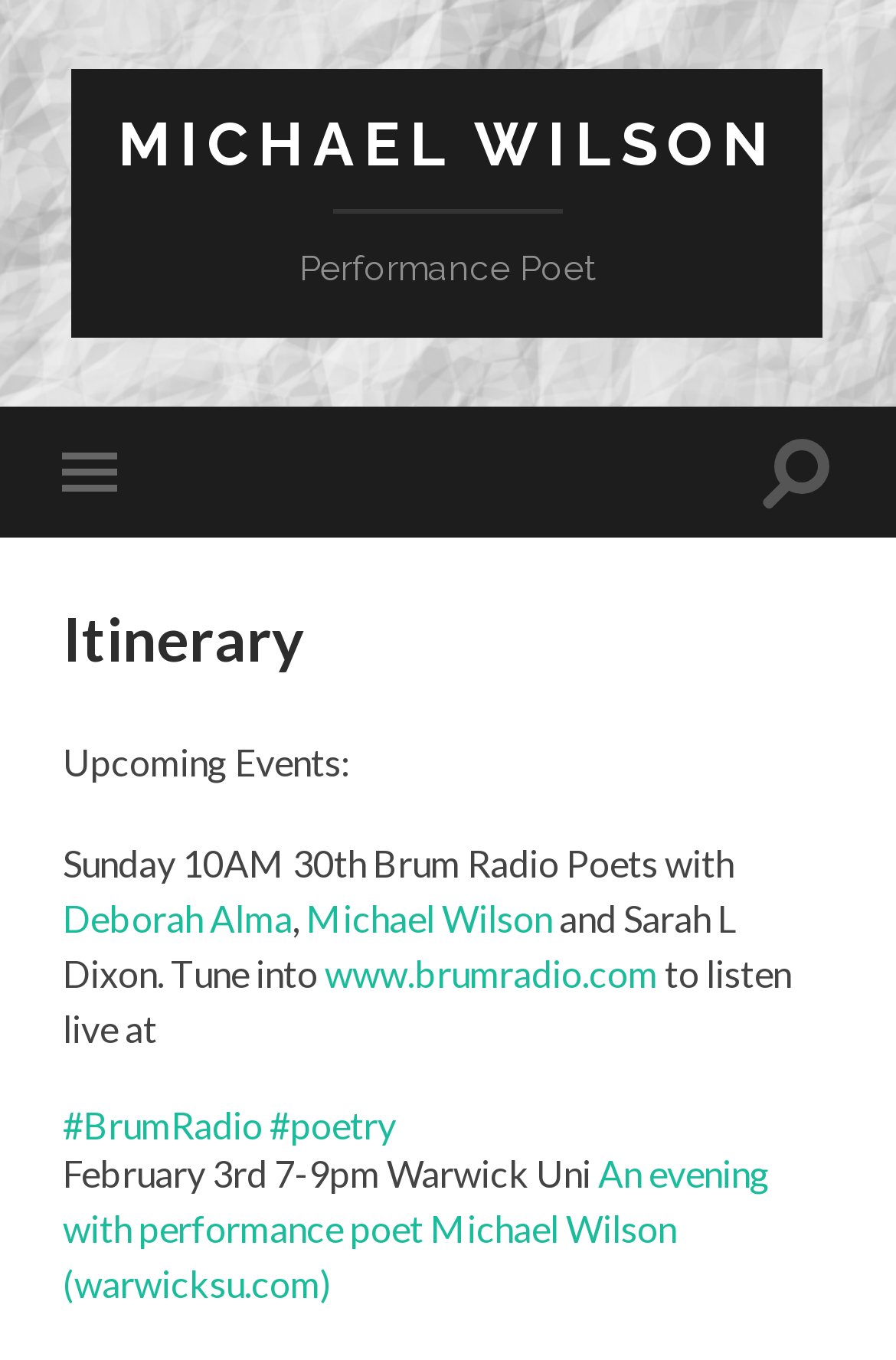What is the profession of Michael Wilson?
Please answer the question with a detailed response using the information from the screenshot.

Based on the webpage, I found a StaticText element with the text 'Performance Poet' which is located below the link 'MICHAEL WILSON', indicating that Michael Wilson is a performance poet.